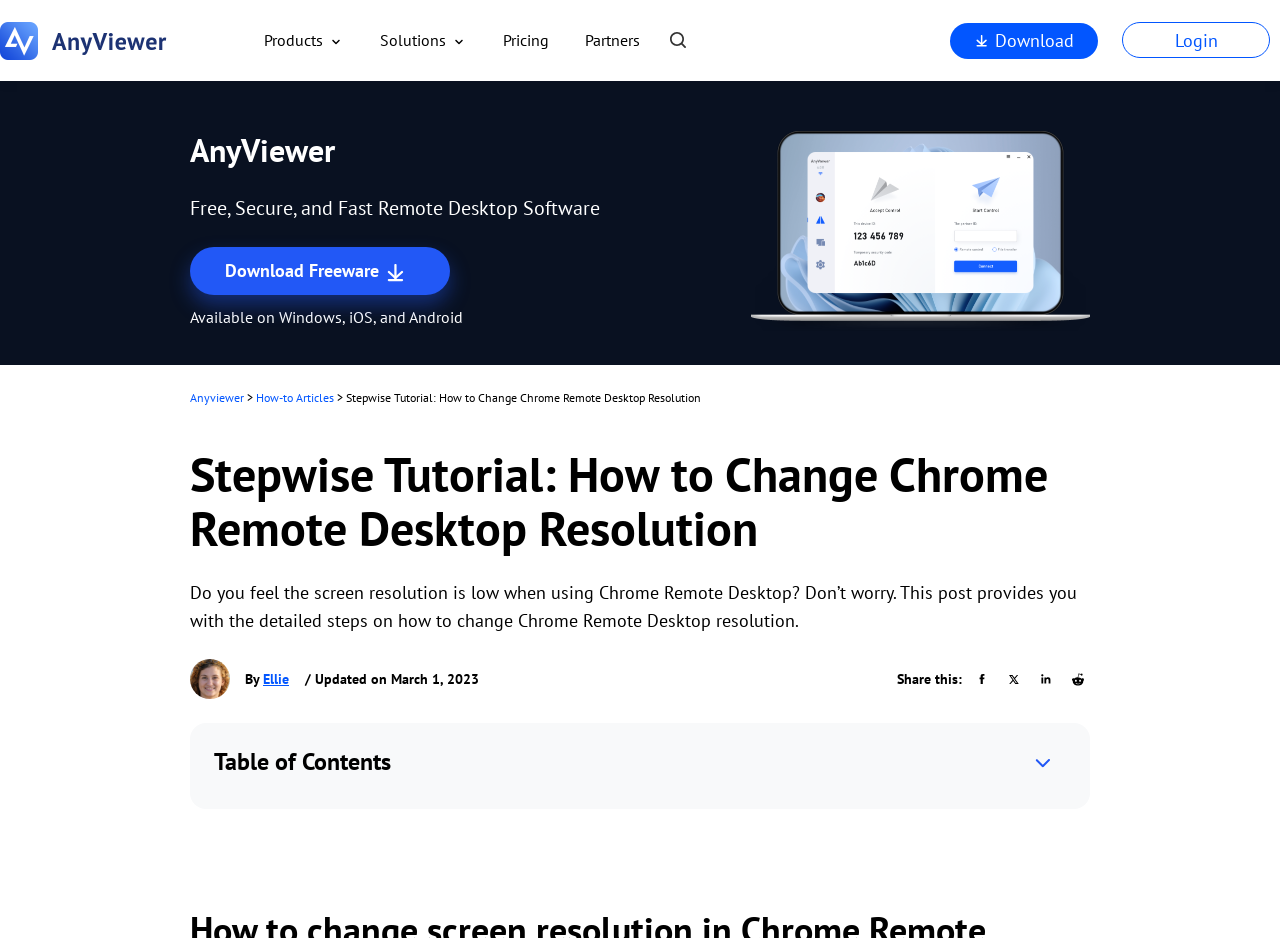How many social media platforms are available for sharing?
Relying on the image, give a concise answer in one word or a brief phrase.

4